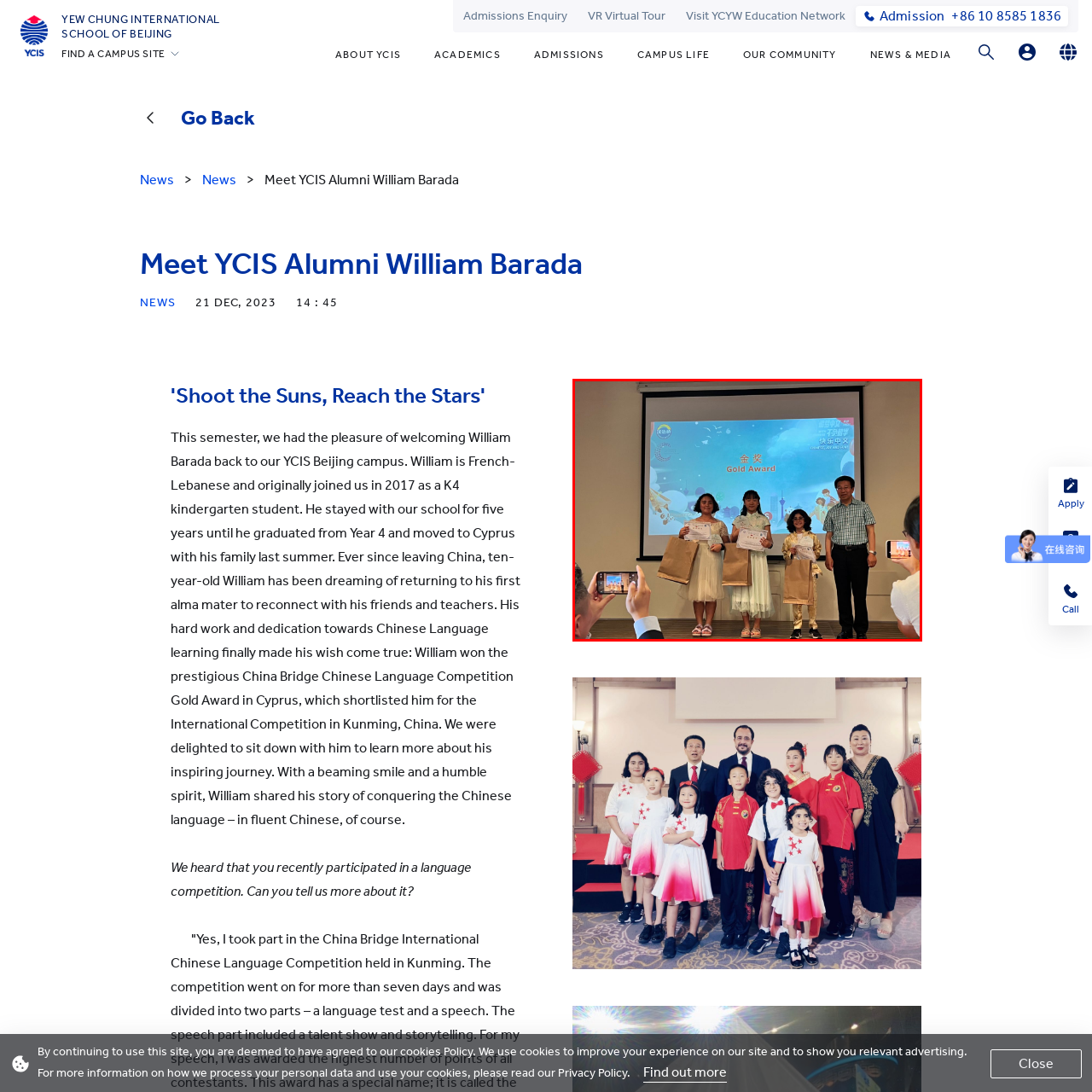Pay attention to the content inside the red bounding box and deliver a detailed answer to the following question based on the image's details: What is the theme of the event?

The theme of the event is language and cultural exchange, which is emphasized by the colorful graphics related to the event displayed on the backdrop behind the participants.